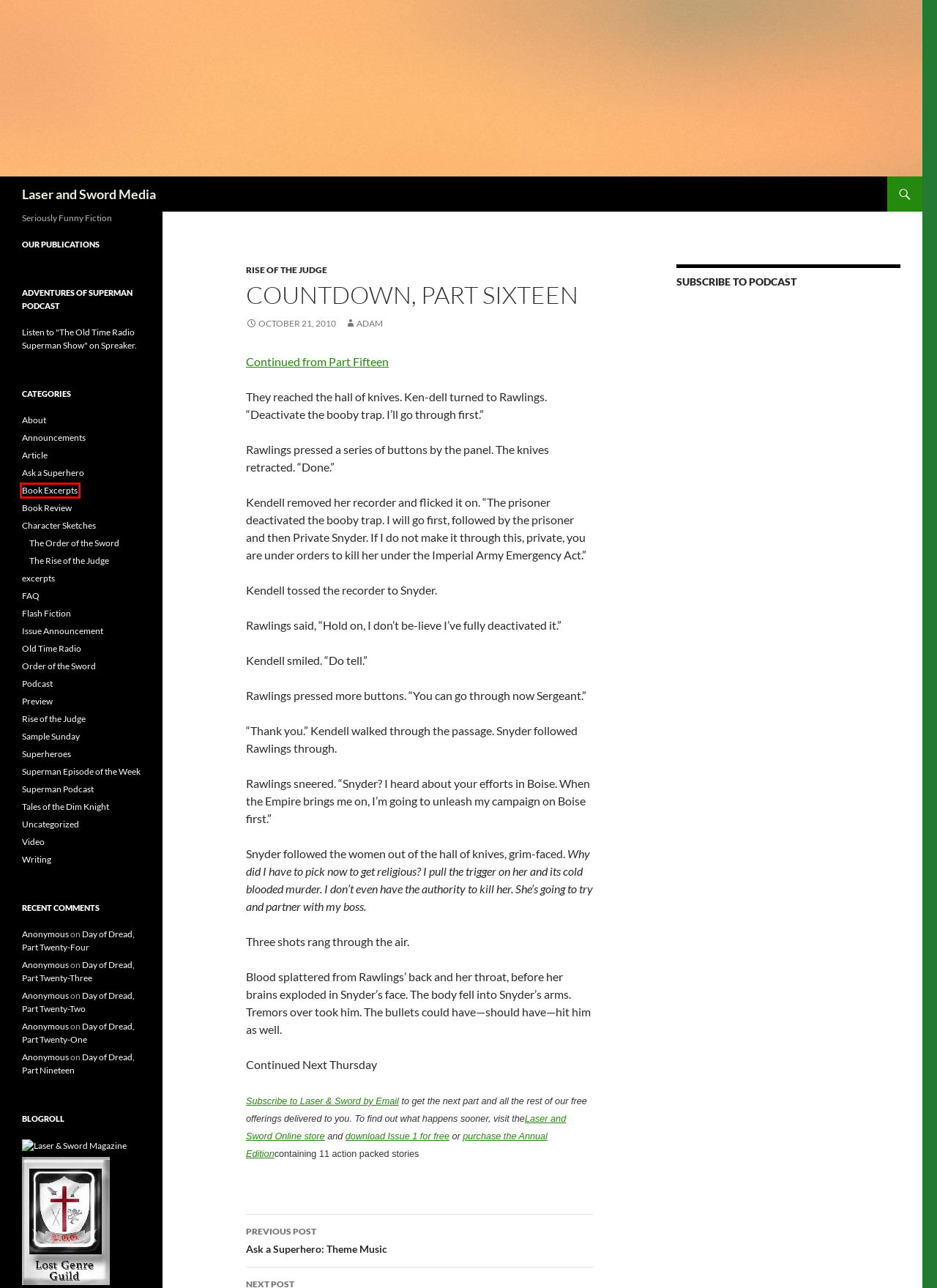You are provided with a screenshot of a webpage where a red rectangle bounding box surrounds an element. Choose the description that best matches the new webpage after clicking the element in the red bounding box. Here are the choices:
A. Old Time Radio | Laser and Sword Media
B. Tales of the Dim Knight | Laser and Sword Media
C. Writing | Laser and Sword Media
D. Announcements | Laser and Sword Media
E. Book Excerpts | Laser and Sword Media
F. Ask a Superhero | Laser and Sword Media
G. Adam | Laser and Sword Media
H. Day of Dread, Part Twenty | Laser and Sword Media

E